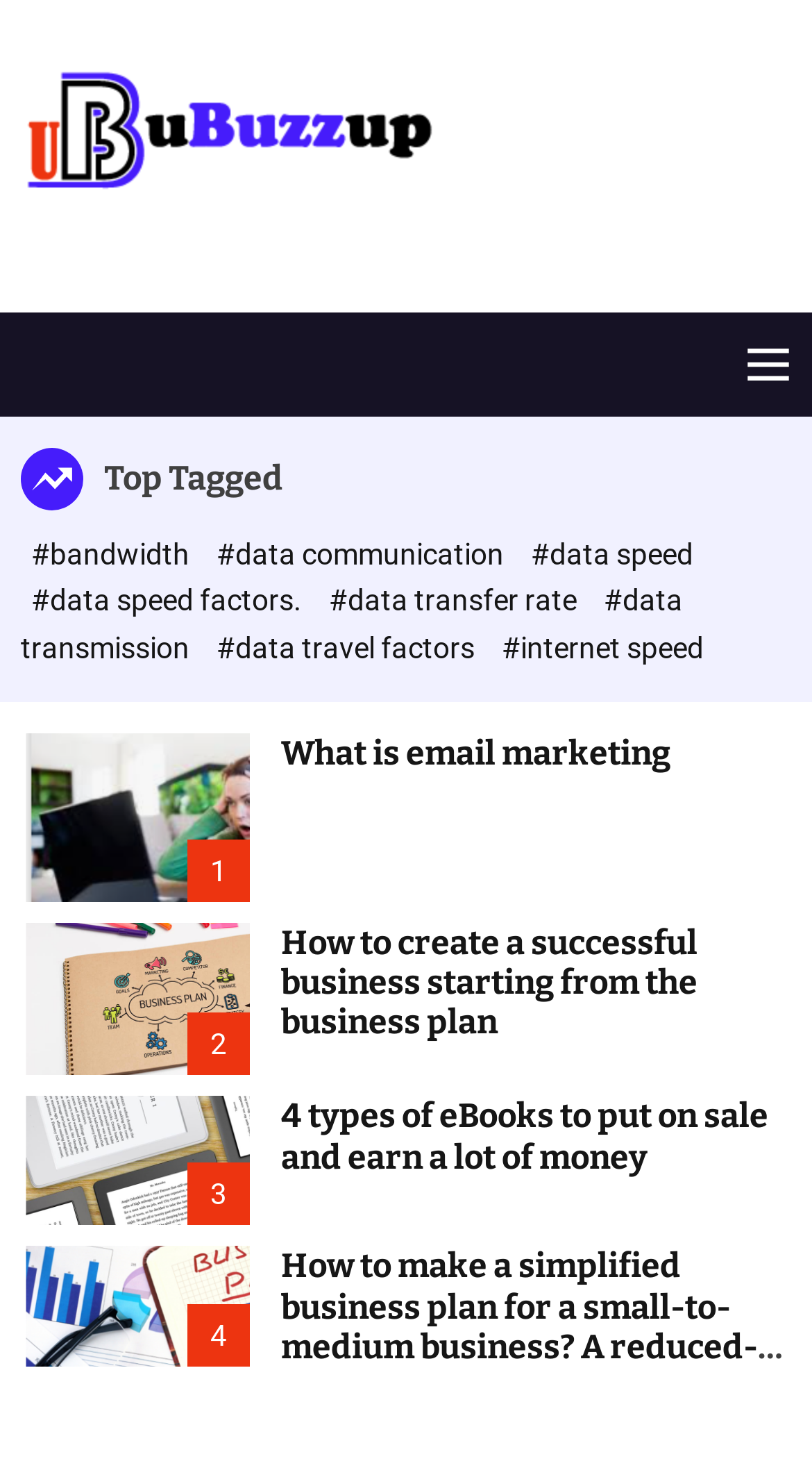Based on the element description #data speed factors., identify the bounding box coordinates for the UI element. The coordinates should be in the format (top-left x, top-left y, bottom-right x, bottom-right y) and within the 0 to 1 range.

[0.038, 0.398, 0.379, 0.421]